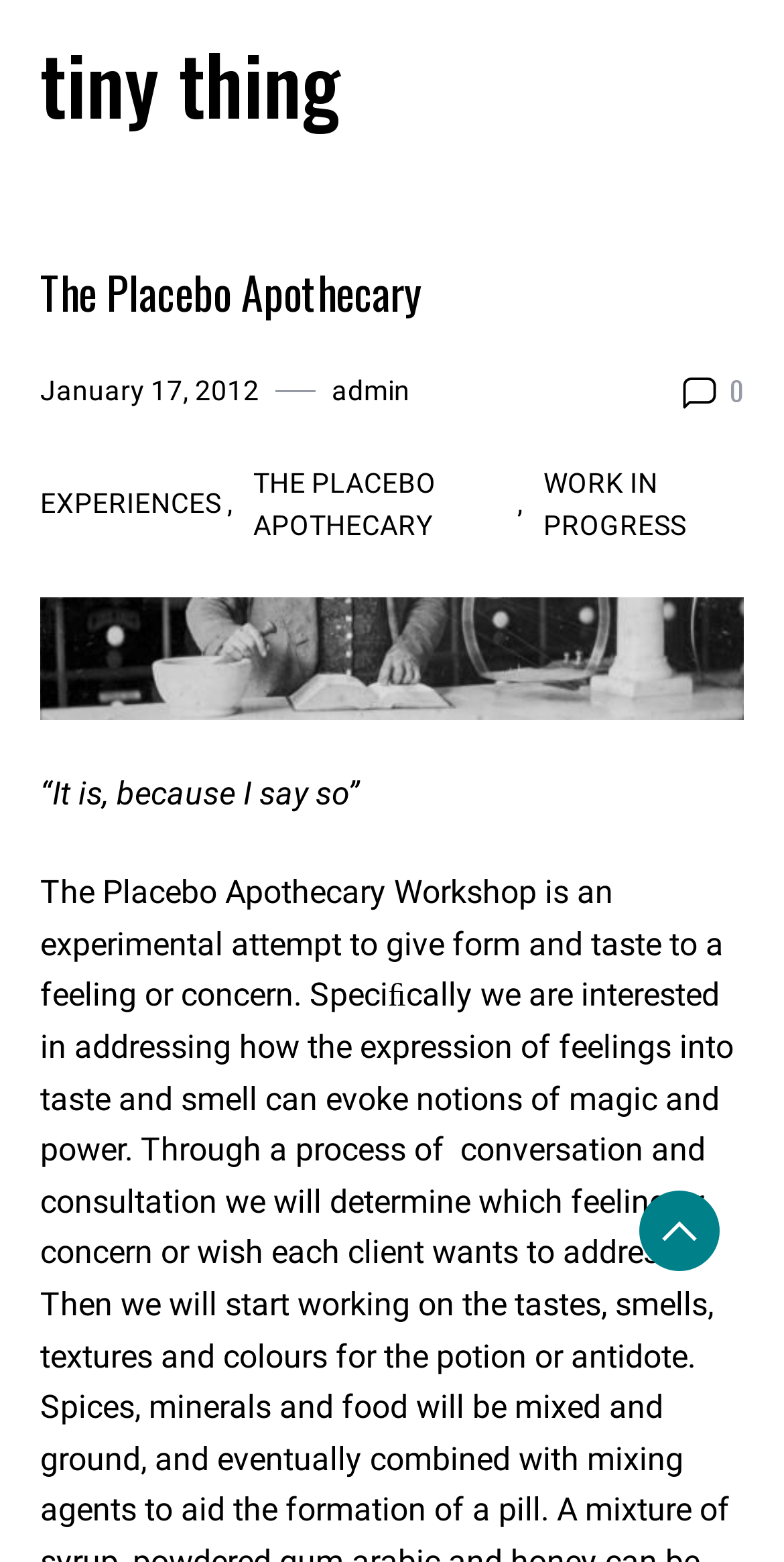How many images are there on the webpage?
We need a detailed and meticulous answer to the question.

I found two image elements on the webpage. One is located at the top of the page, and the other is located at the bottom of the page. These images might be used to decorate the webpage or illustrate a point.